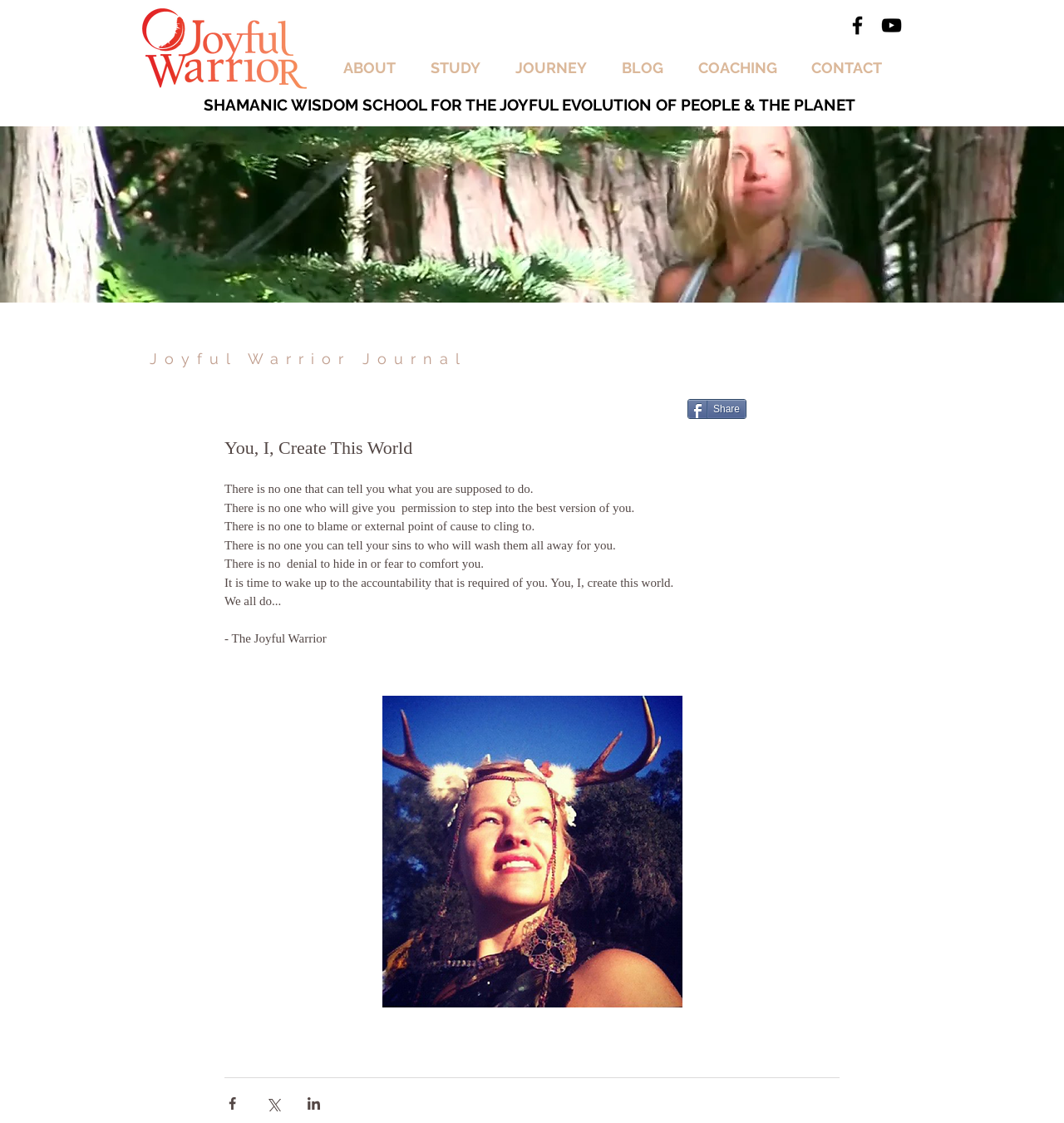What is the name of the journal?
Based on the image, provide a one-word or brief-phrase response.

Joyful Warrior Journal